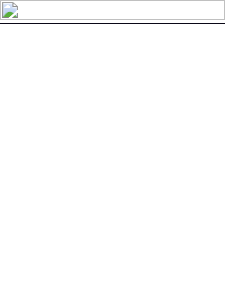Convey all the details present in the image.

The image showcases a small icon that appears to depict a stylized landscape scene, possibly representing nature or outdoor activities. The icon features a blue and green color palette, suggestive of a sky and grassy area, with a symbolic representation of a mountain or hill. This visual element is likely used to complement text discussing an outing in a frosty environment, enhancing the narrative of enjoying nature and capturing memories amidst wintry landscapes. The overall aesthetic aligns with themes of exploration, adventure, and appreciation of the great outdoors.